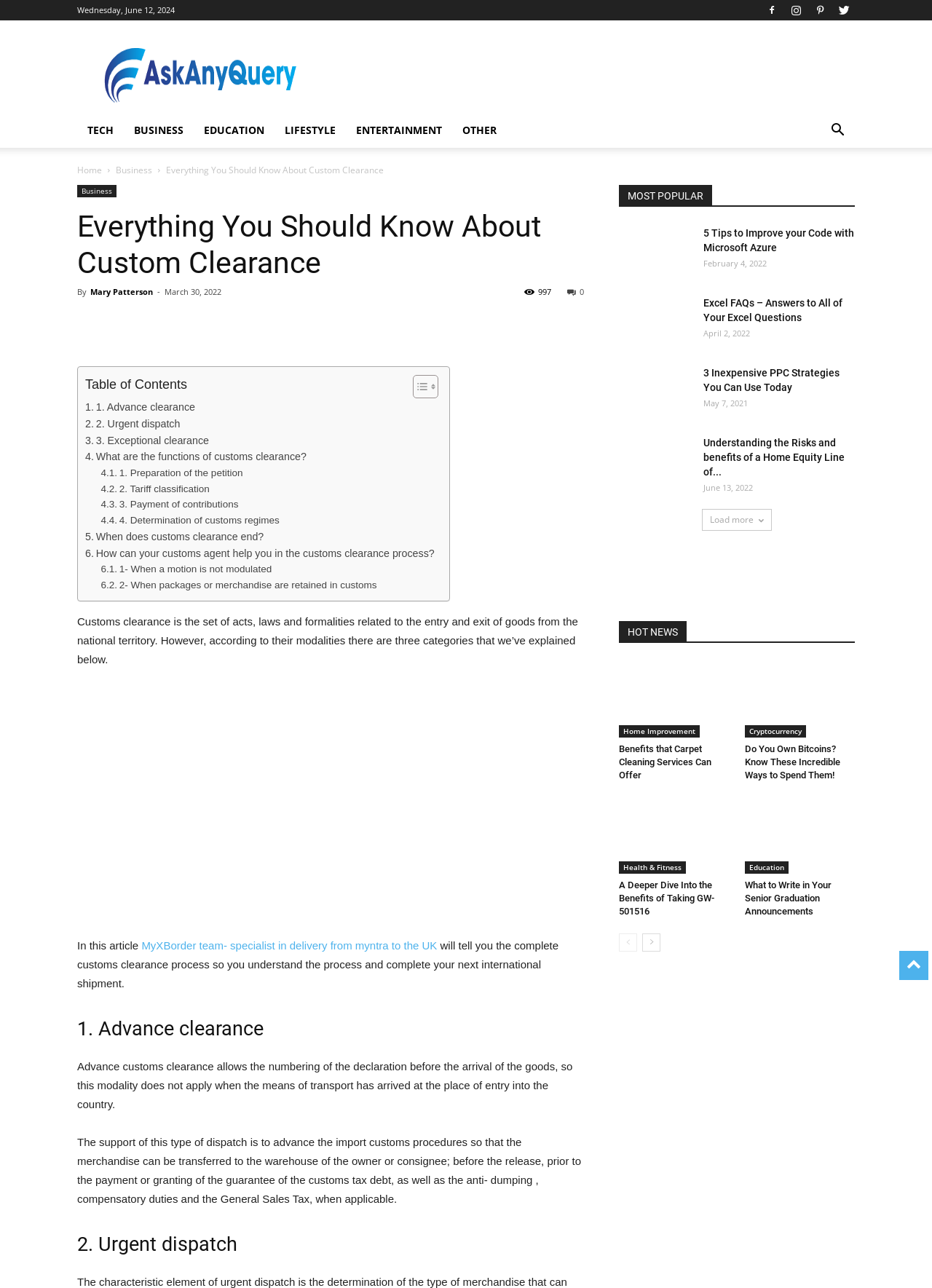Identify the bounding box coordinates for the UI element described as: "3. Payment of contributions".

[0.108, 0.386, 0.256, 0.398]